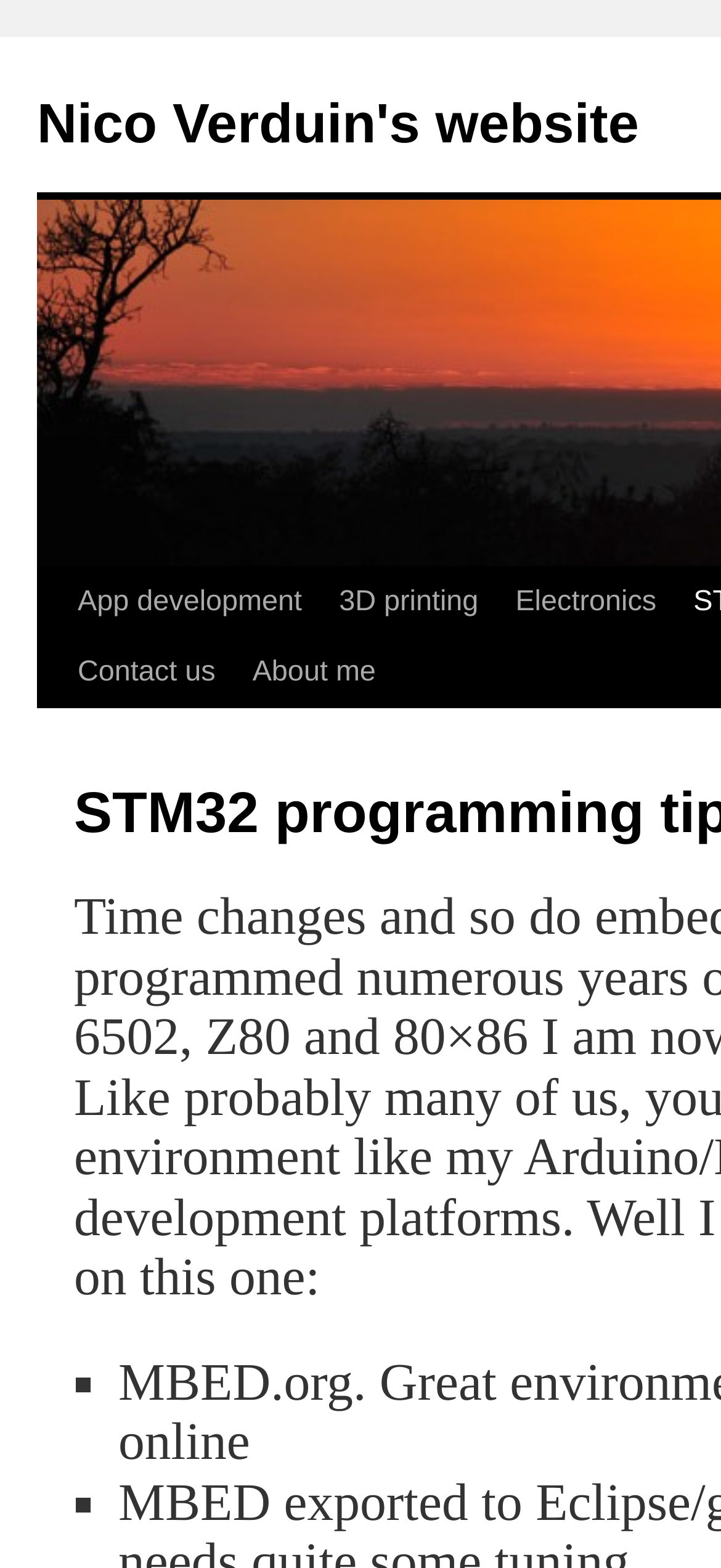Give a one-word or short-phrase answer to the following question: 
What is the position of the 'About me' link?

Middle